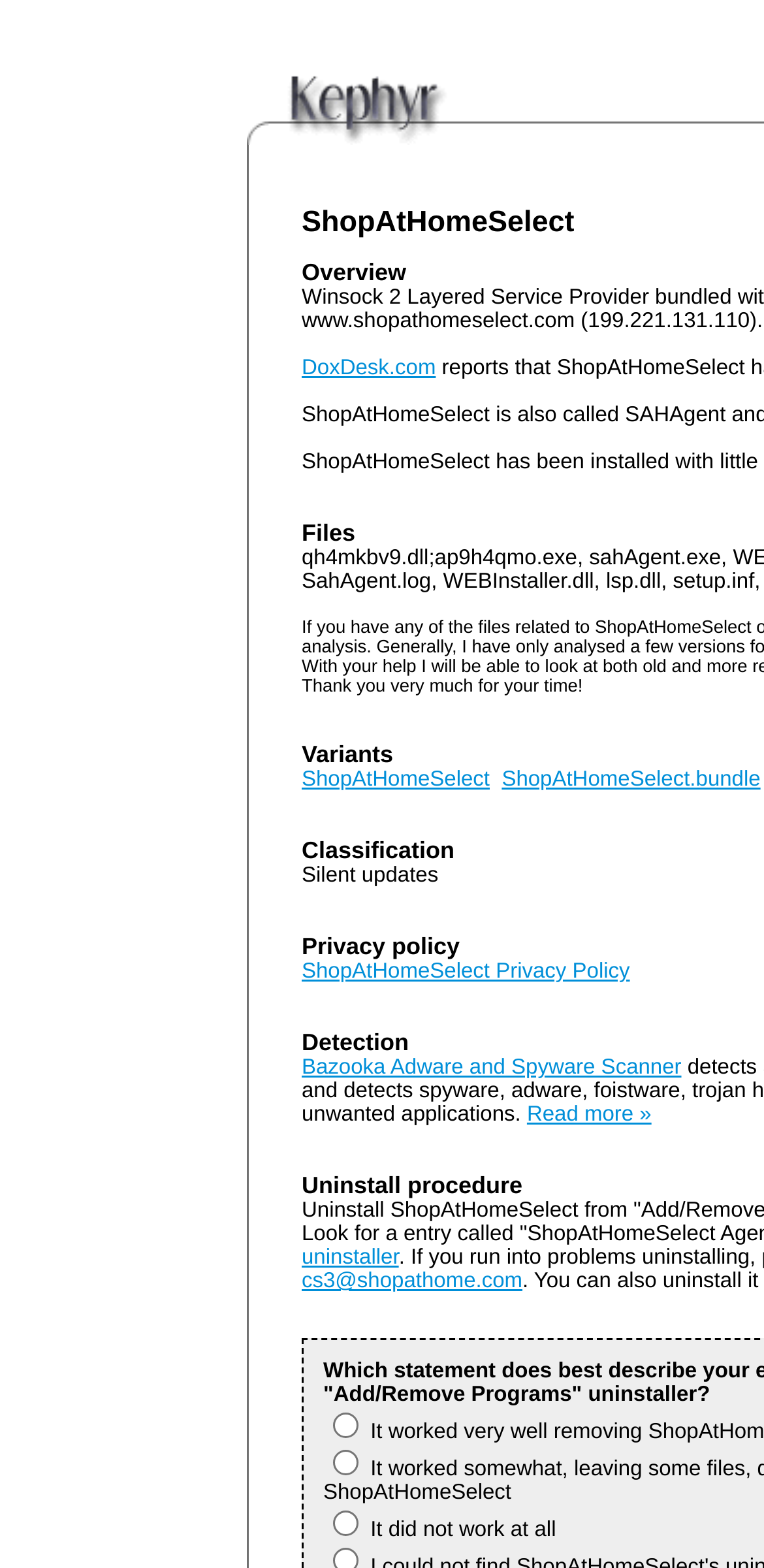How many links are available on the webpage?
Please craft a detailed and exhaustive response to the question.

There are eight links available on the webpage, including links to the software's privacy policy, uninstaller, and other related resources.